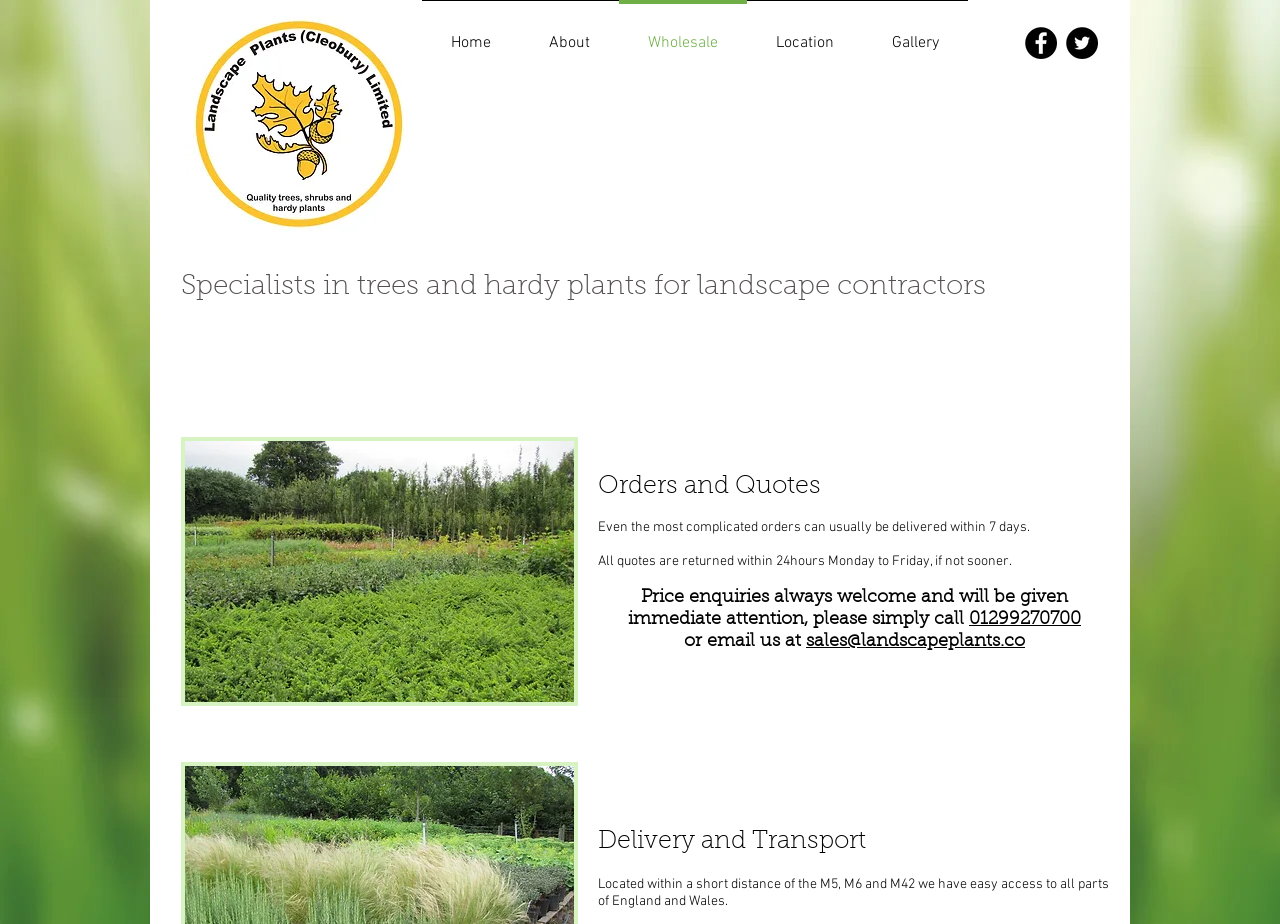Could you locate the bounding box coordinates for the section that should be clicked to accomplish this task: "Email sales@landscapeplants.co".

[0.63, 0.685, 0.801, 0.705]